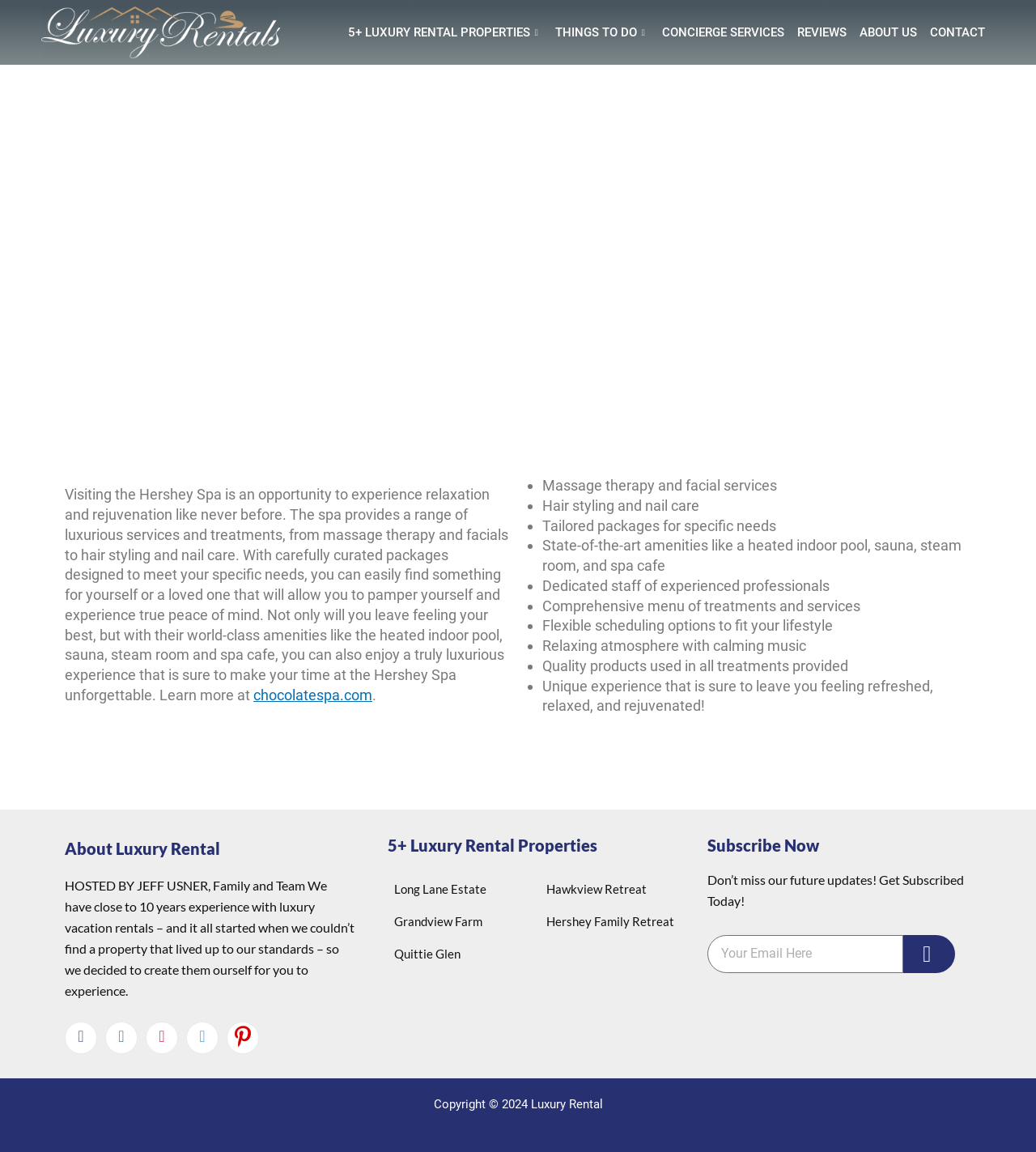What is the purpose of visiting the Hershey Spa?
Please provide a single word or phrase as your answer based on the screenshot.

Relaxation and rejuvenation